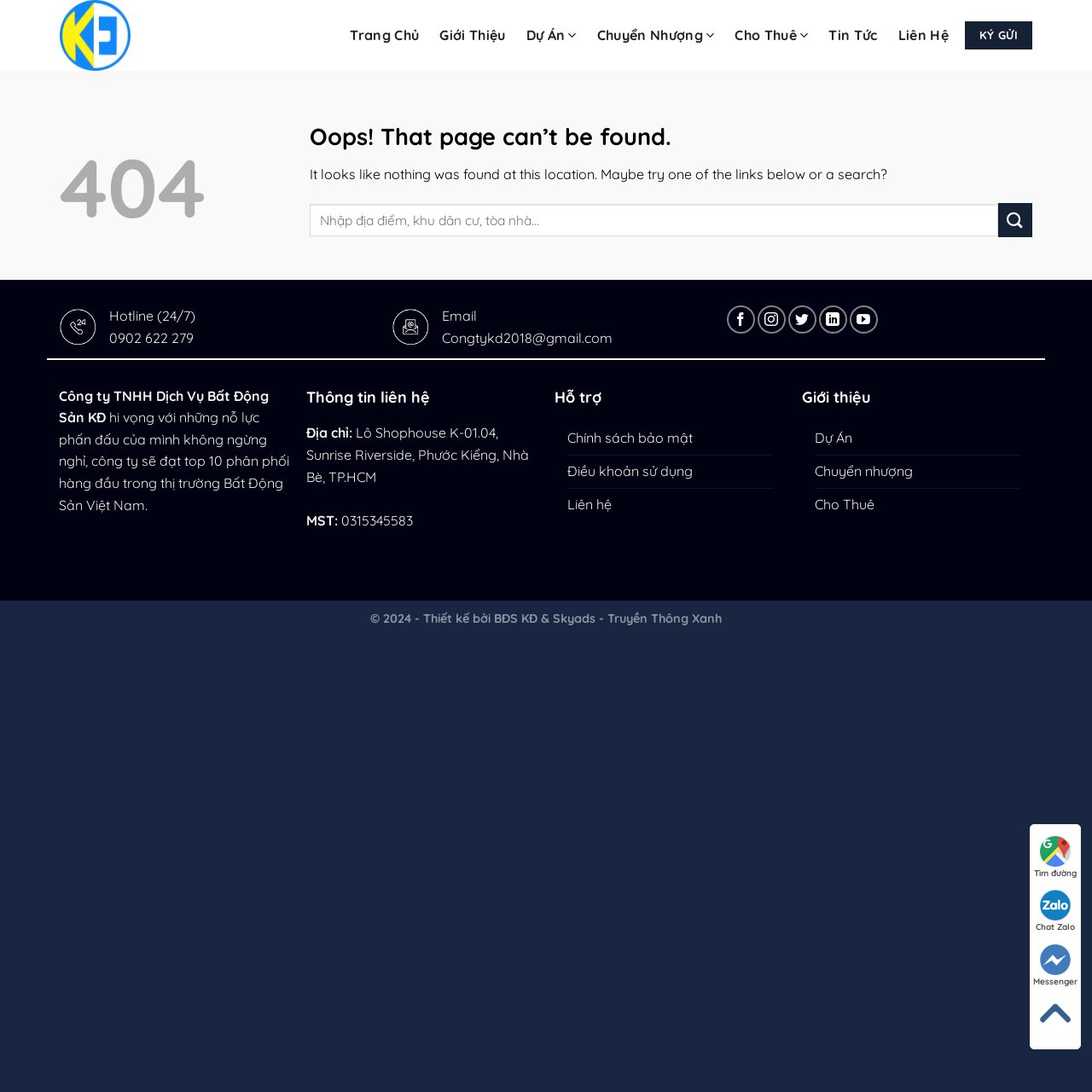Please locate the clickable area by providing the bounding box coordinates to follow this instruction: "Follow on Facebook".

[0.665, 0.28, 0.691, 0.306]